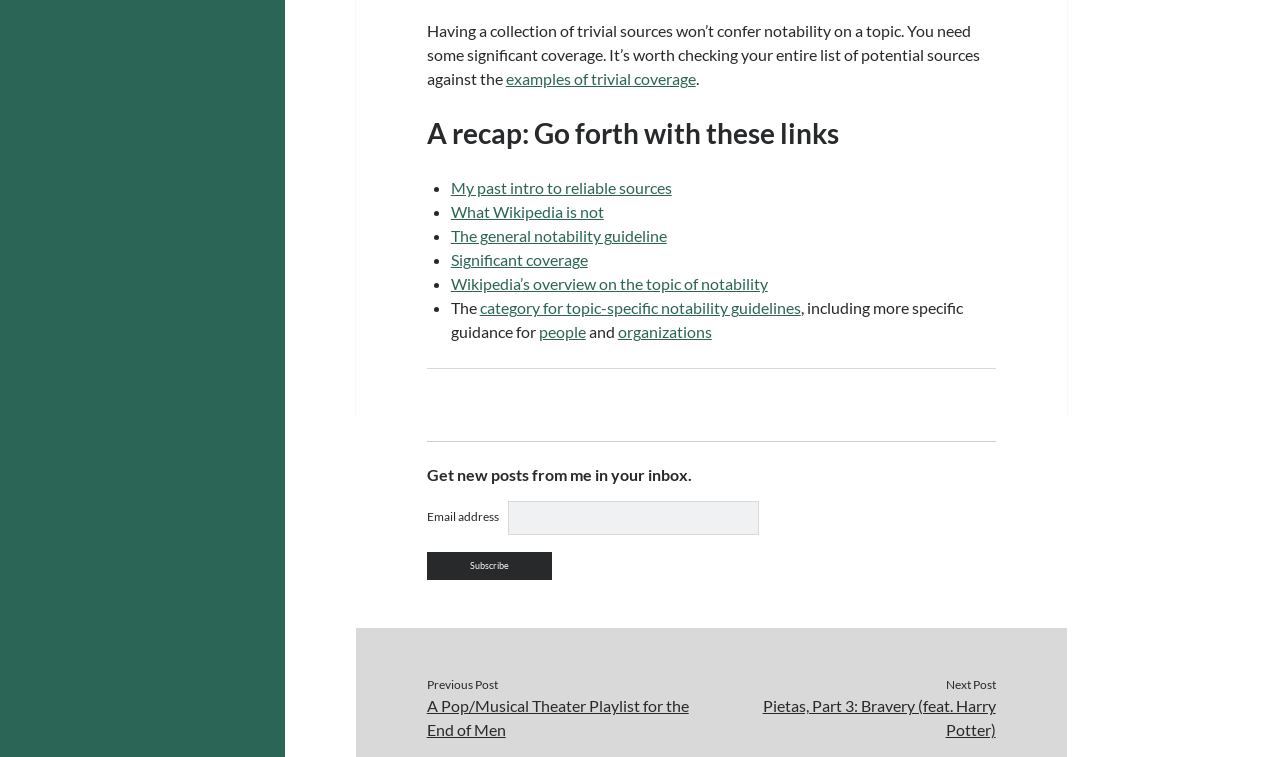What is the title of the previous post?
Please provide a comprehensive answer based on the details in the screenshot.

The title of the previous post is 'A Pop/Musical Theater Playlist for the End of Men', as indicated by the link at the bottom of the webpage.